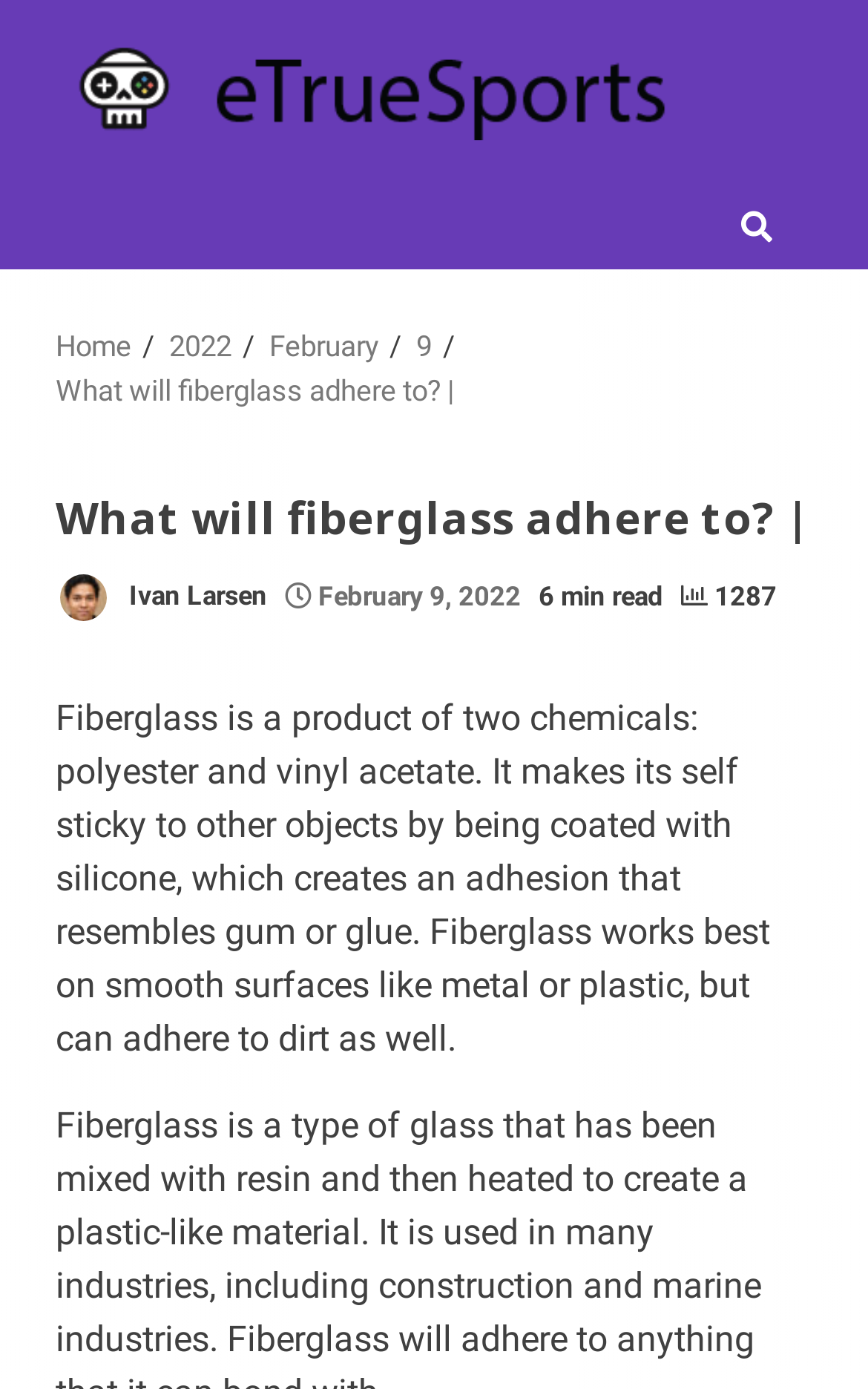What is the author of the article?
Using the visual information, answer the question in a single word or phrase.

Ivan Larsen